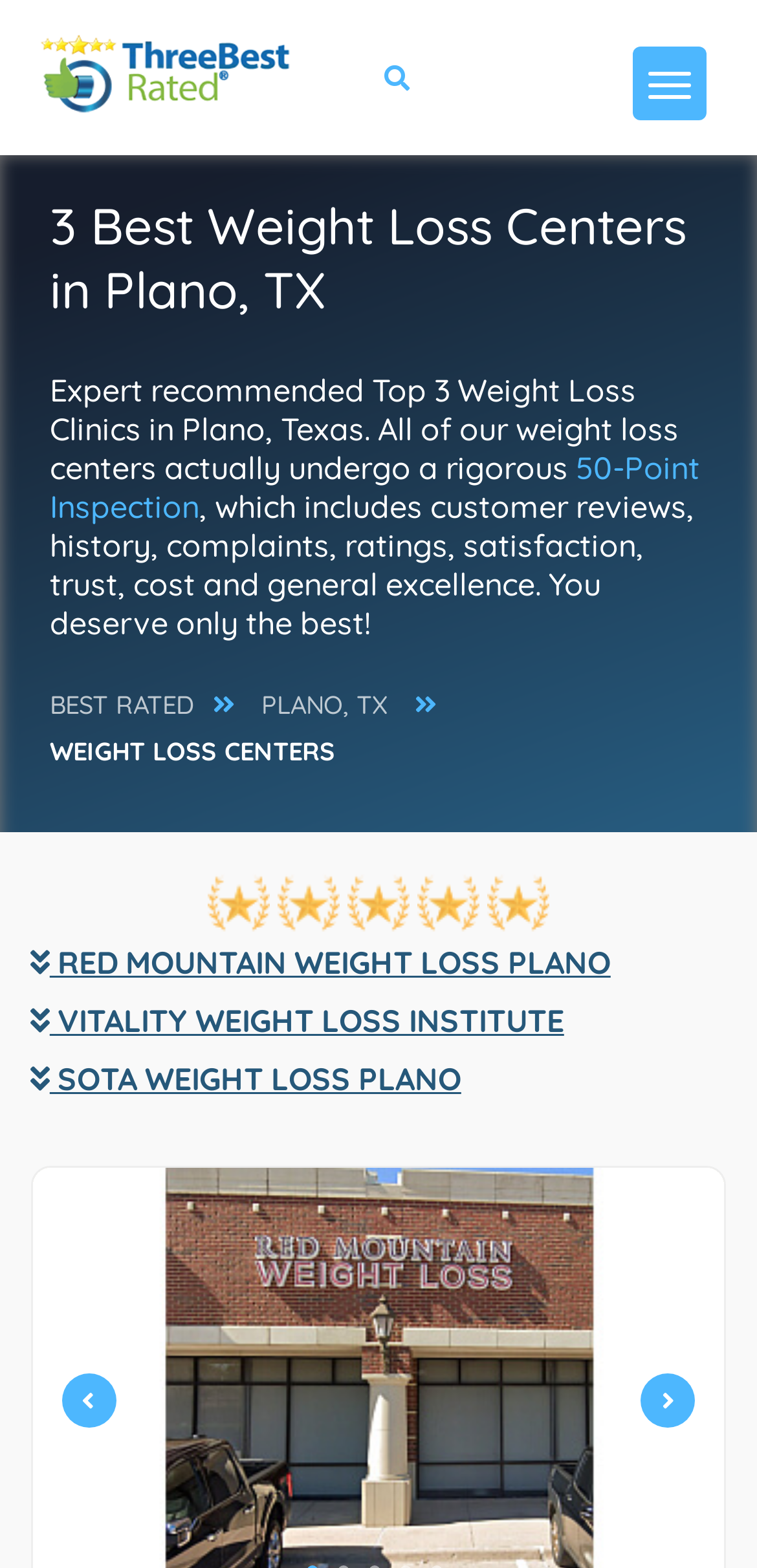Extract the bounding box coordinates of the UI element described: "RED MOUNTAIN WEIGHT LOSS PLANO". Provide the coordinates in the format [left, top, right, bottom] with values ranging from 0 to 1.

[0.04, 0.601, 0.96, 0.626]